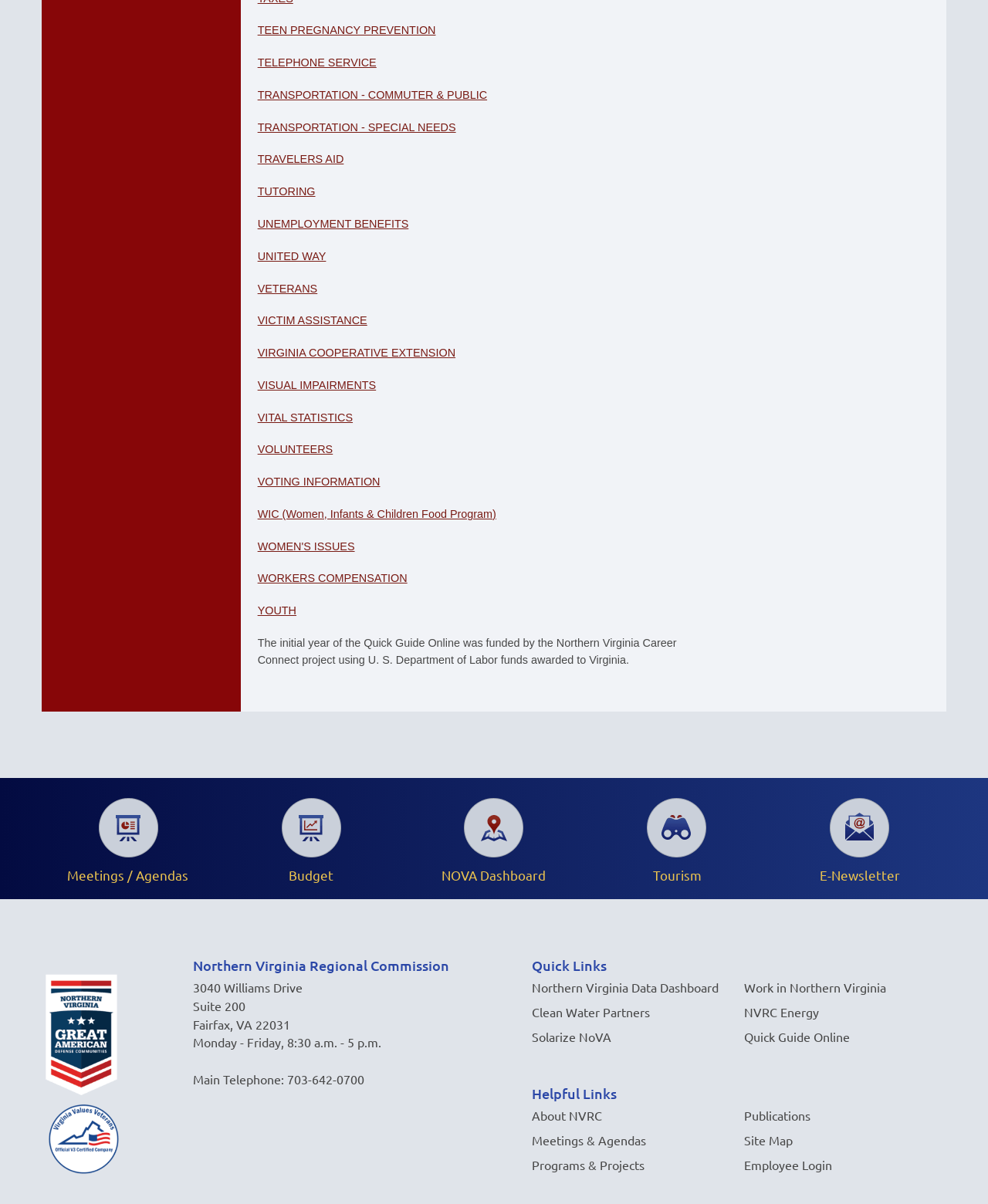Locate the bounding box coordinates of the element that needs to be clicked to carry out the instruction: "Visit Meetings / Agendas page". The coordinates should be given as four float numbers ranging from 0 to 1, i.e., [left, top, right, bottom].

[0.042, 0.644, 0.217, 0.722]